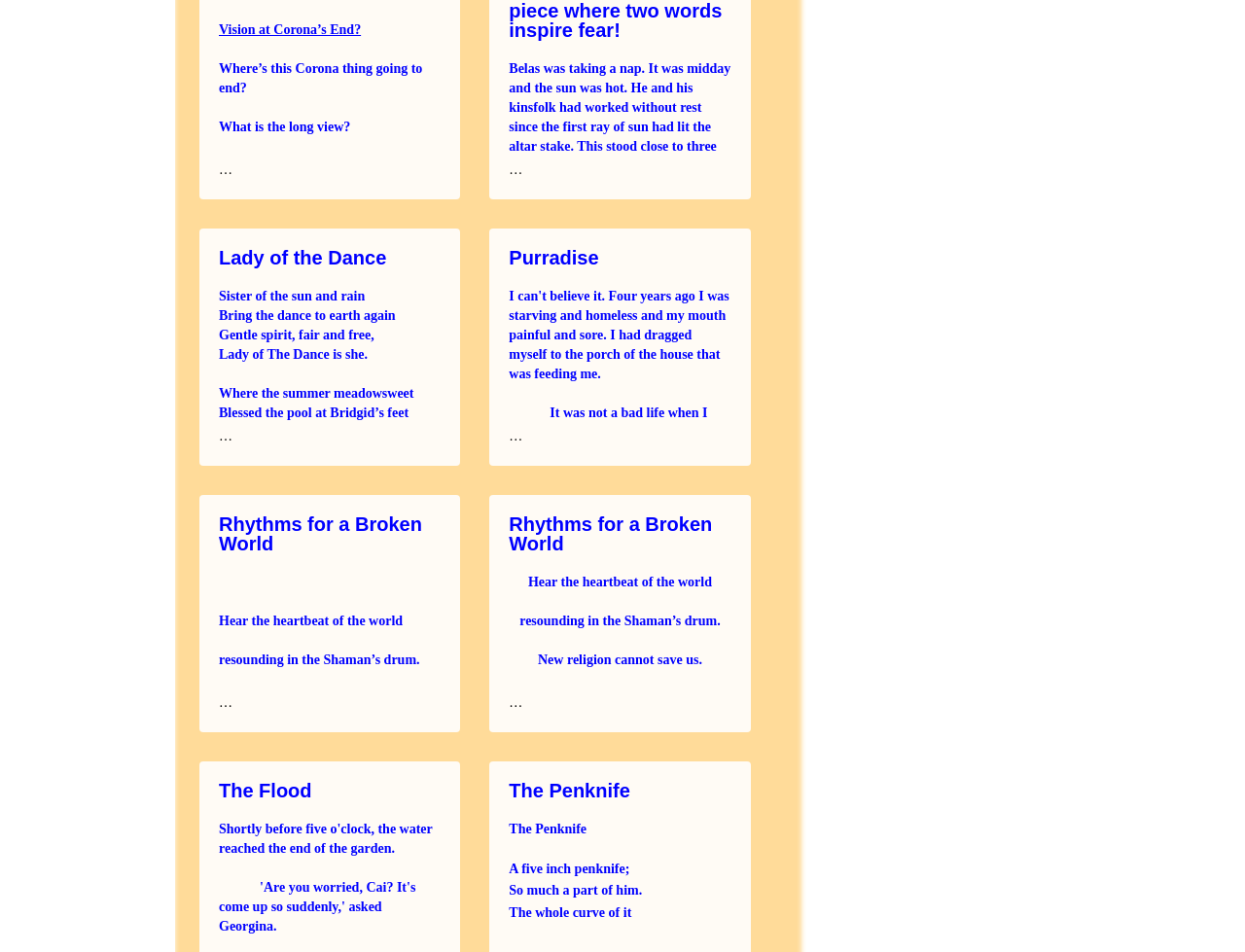Answer this question in one word or a short phrase: What is the theme of the poem 'Rhythms for a Broken World'?

Ancient wisdom